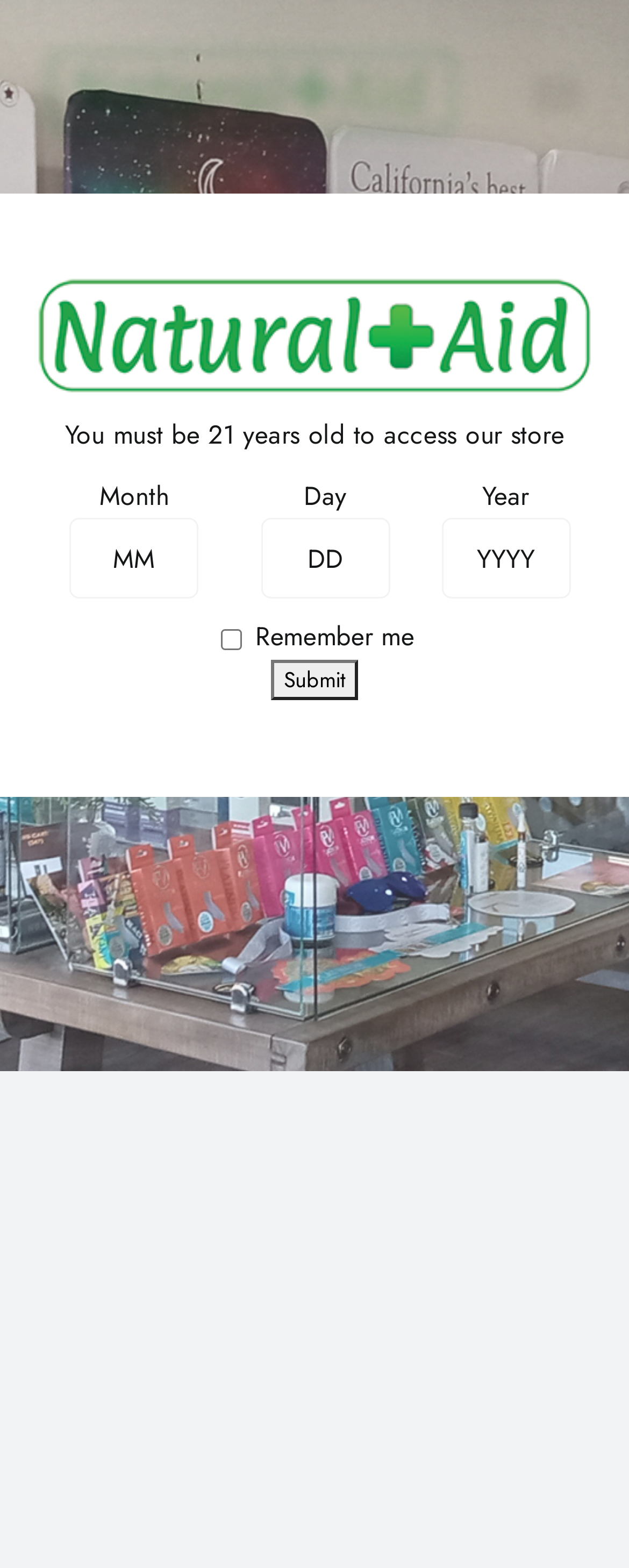Please determine the bounding box coordinates of the section I need to click to accomplish this instruction: "Click strains".

[0.306, 0.475, 0.4, 0.494]